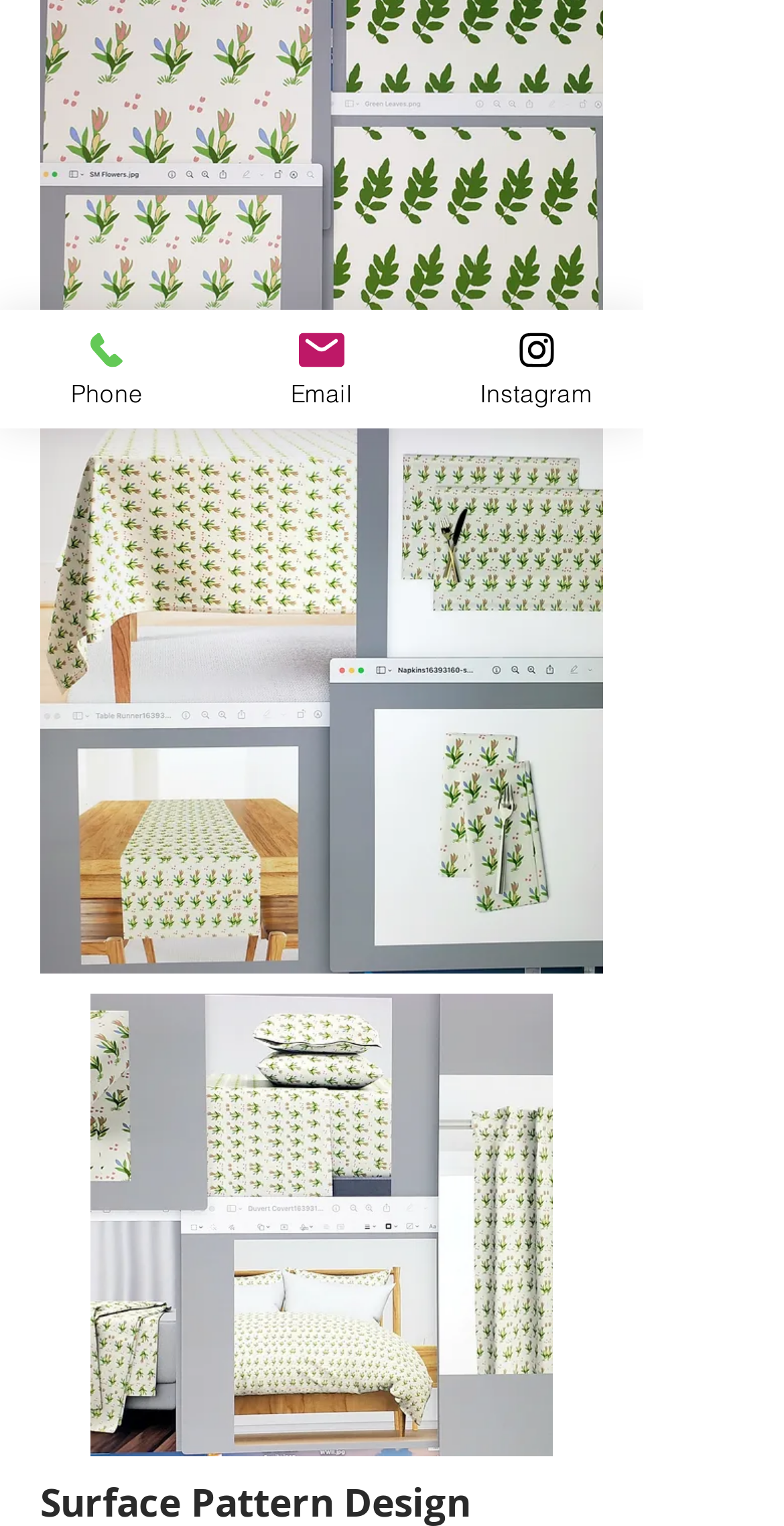Determine the bounding box coordinates of the UI element described by: "Phone".

[0.0, 0.203, 0.274, 0.281]